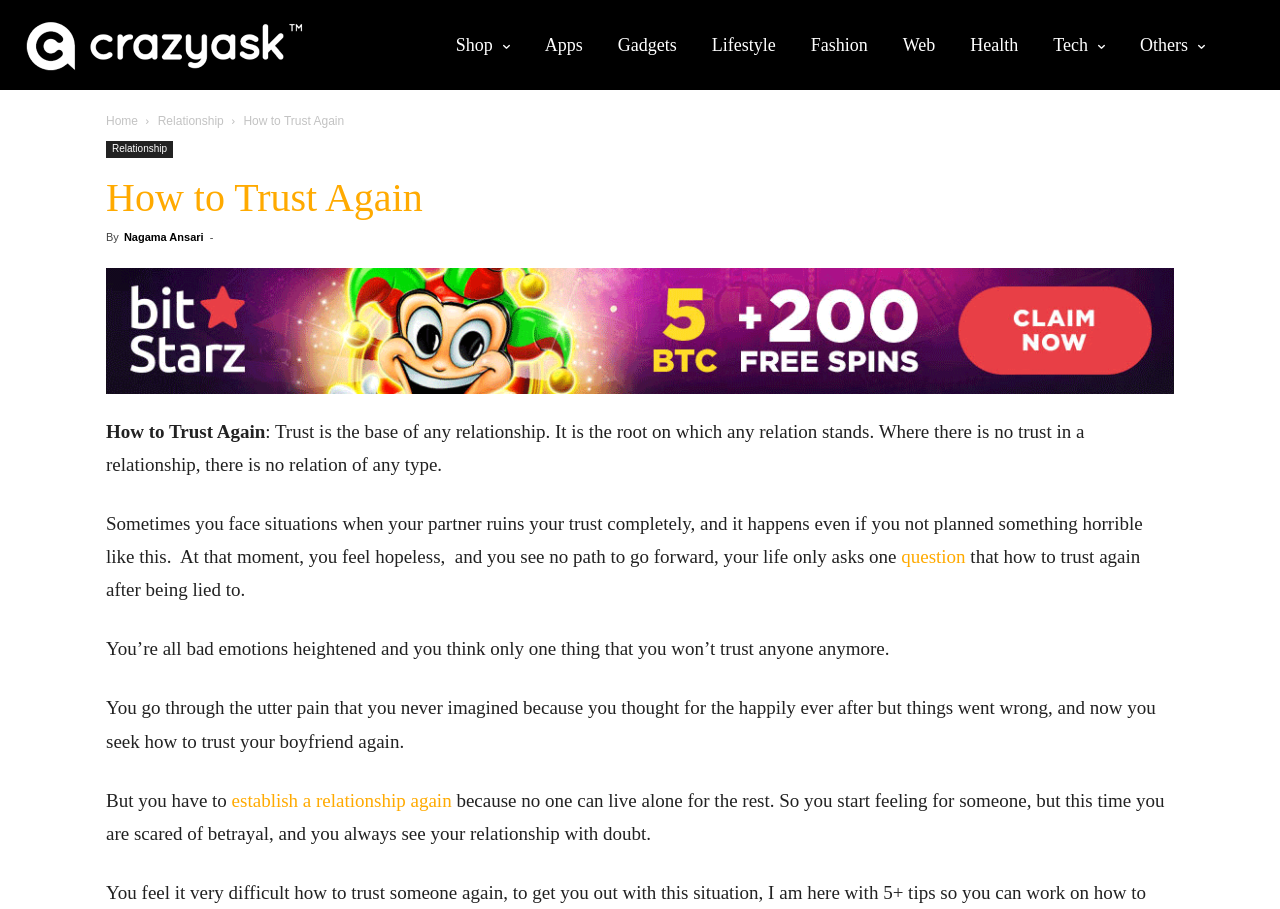Locate the bounding box coordinates of the element I should click to achieve the following instruction: "Read the article by 'Nagama Ansari'".

[0.097, 0.254, 0.159, 0.267]